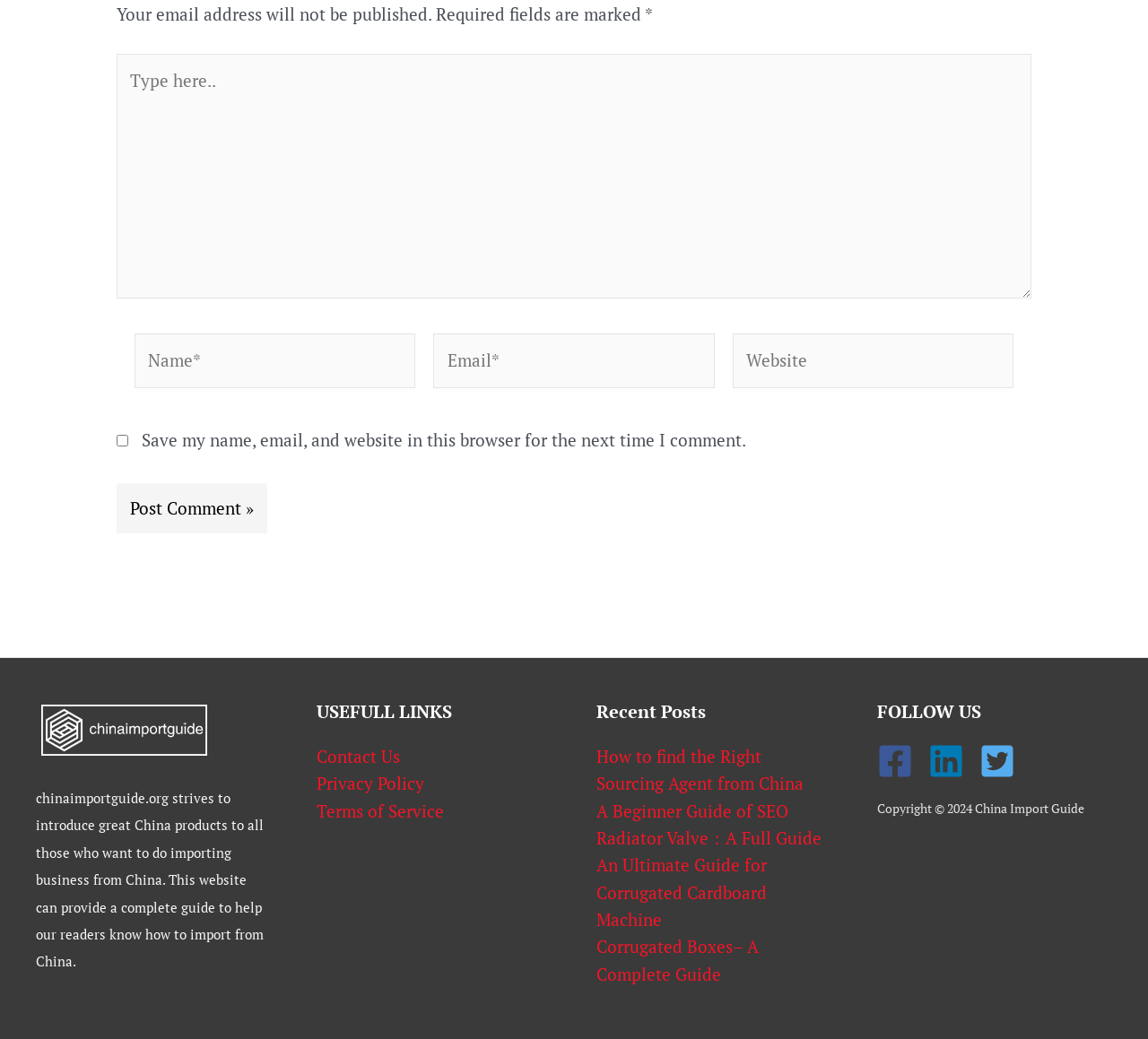Analyze the image and deliver a detailed answer to the question: What social media platforms can users follow the website on?

The footer section of the webpage has a 'FOLLOW US' section with links to Facebook, LinkedIn, and Twitter, indicating that users can follow the website on these social media platforms.